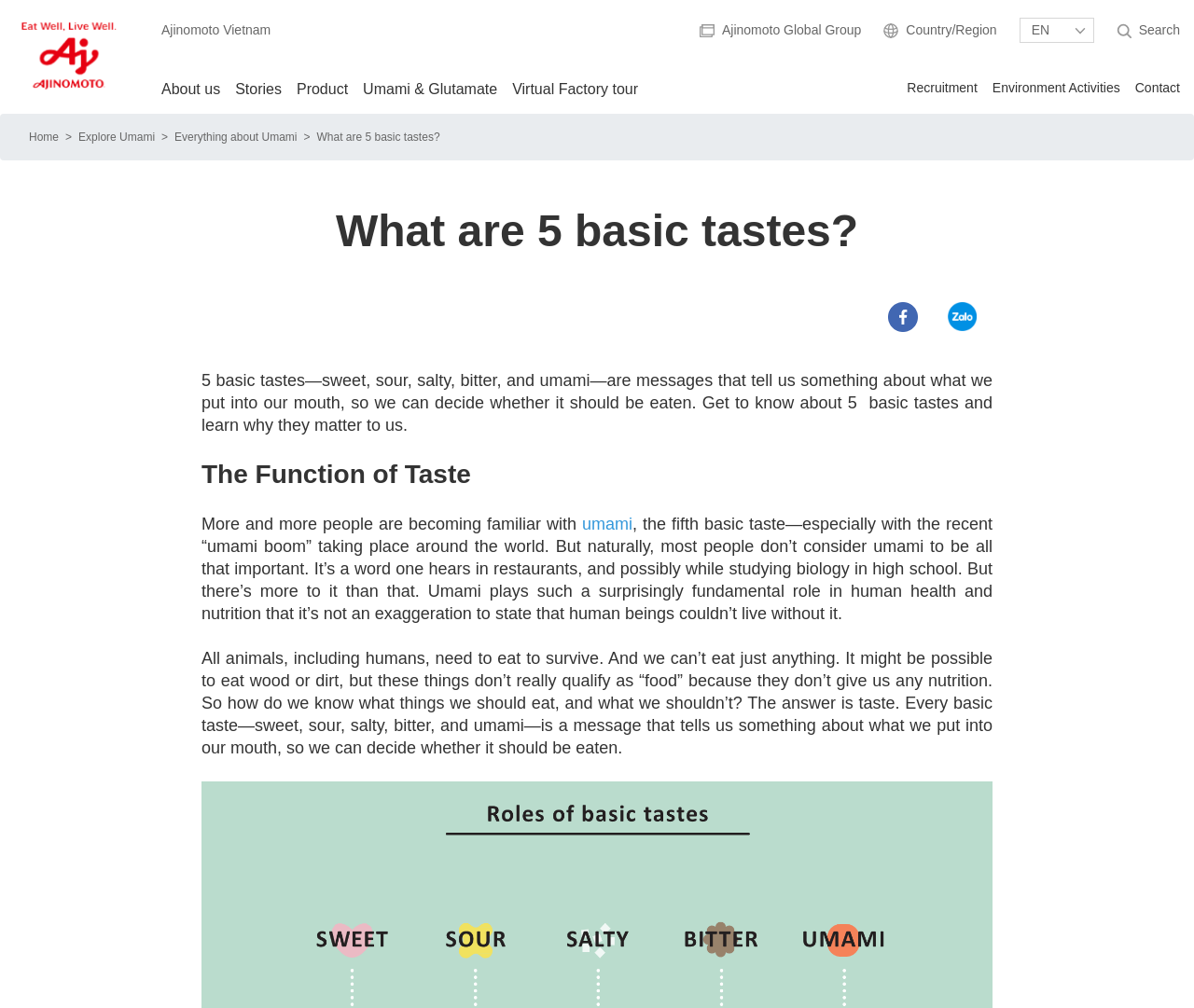Identify the bounding box coordinates necessary to click and complete the given instruction: "Click the 'About us' button".

[0.135, 0.078, 0.184, 0.113]